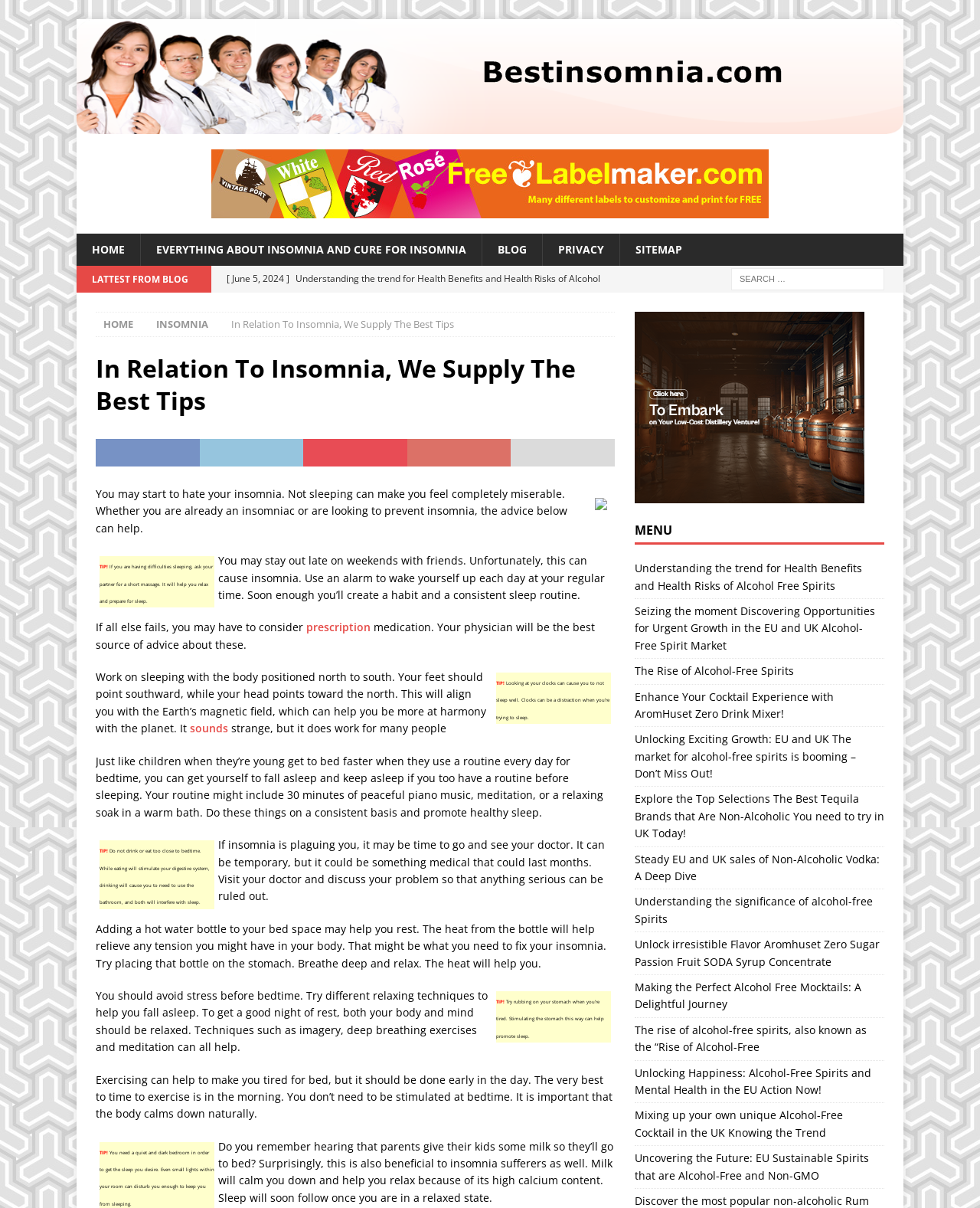Determine the bounding box coordinates for the clickable element required to fulfill the instruction: "Explore the 'MENU'". Provide the coordinates as four float numbers between 0 and 1, i.e., [left, top, right, bottom].

[0.647, 0.433, 0.902, 0.451]